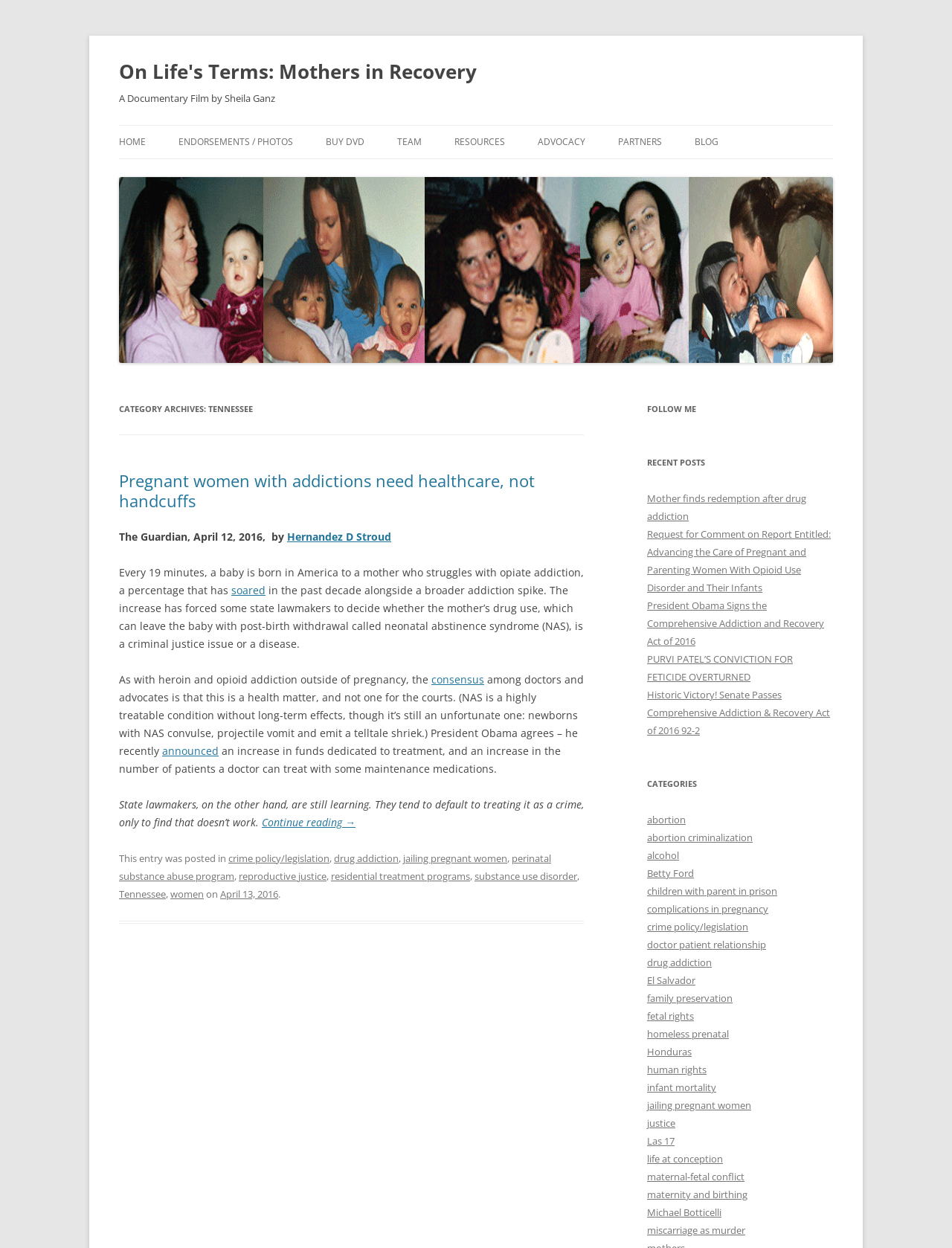What is the purpose of the 'FOLLOW ME' section?
Answer briefly with a single word or phrase based on the image.

To follow the blog or author